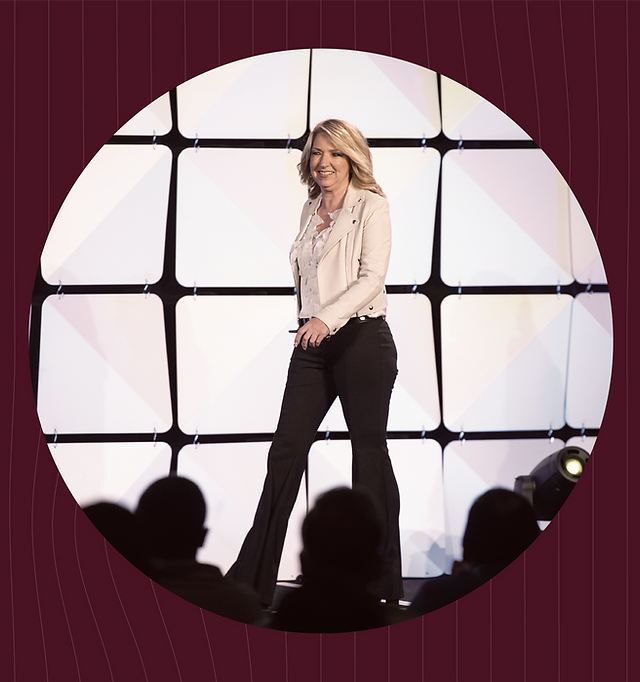Elaborate on the various elements present in the image.

The image features a woman gracefully walking across the stage, exuding confidence and charisma. She is dressed in a stylish outfit consisting of a light-colored, tailored jacket layered over a blouse, complemented by fitted black trousers. The background showcases a modern, geometric stage design illuminated with soft lighting that enhances the atmosphere. 

This moment captures her in action, likely during a speaking engagement or presentation, as she engages with her audience who can be seen silhouetted in the foreground. The scene reflects not only her poise but also the energy of the event, creating a vibrant and inspiring visual narrative. This image is particularly associated with "Ashley’s Story," hinting at a personal or impactful narrative shared during the event.